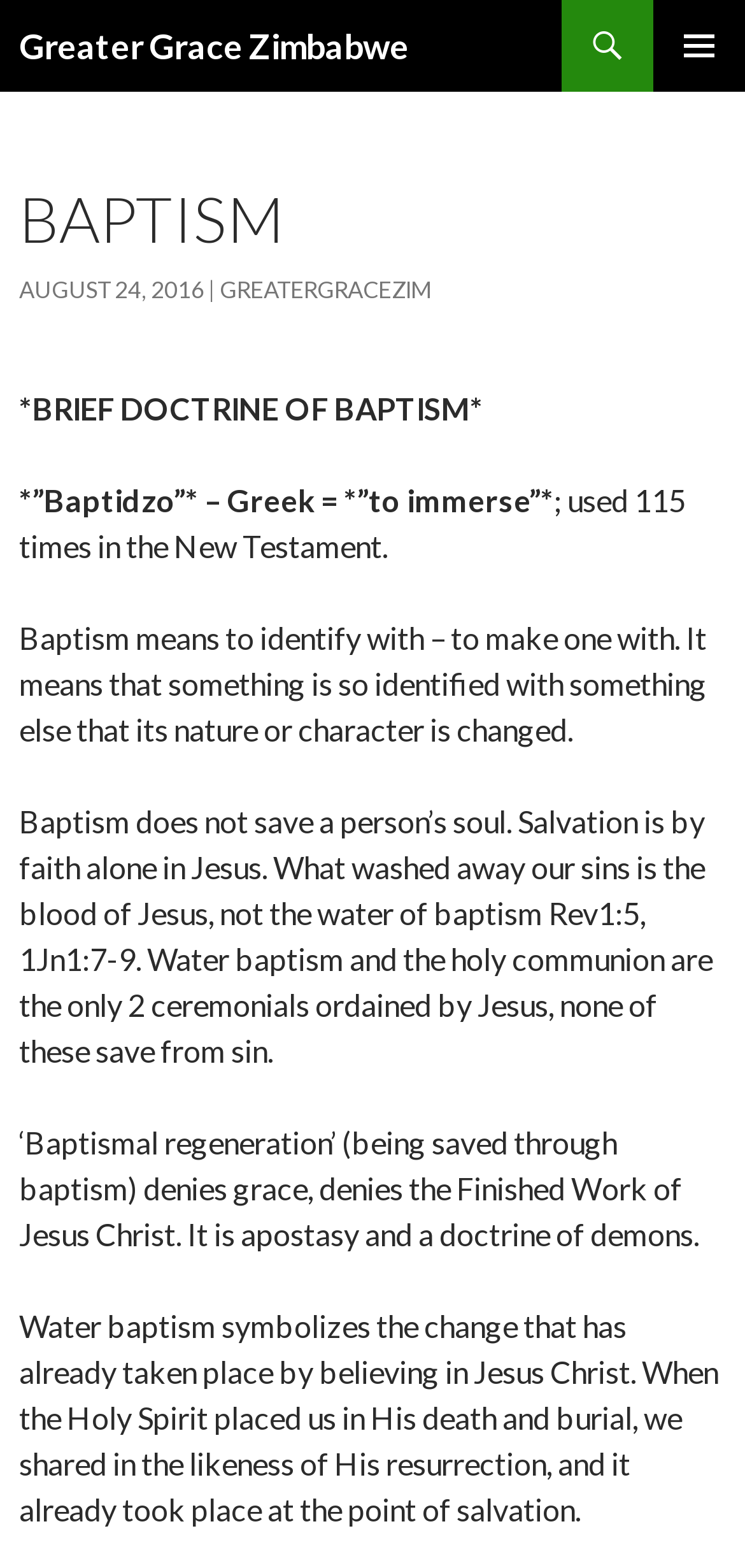Extract the bounding box coordinates for the UI element described as: "Greater Grace Zimbabwe".

[0.026, 0.0, 0.549, 0.059]